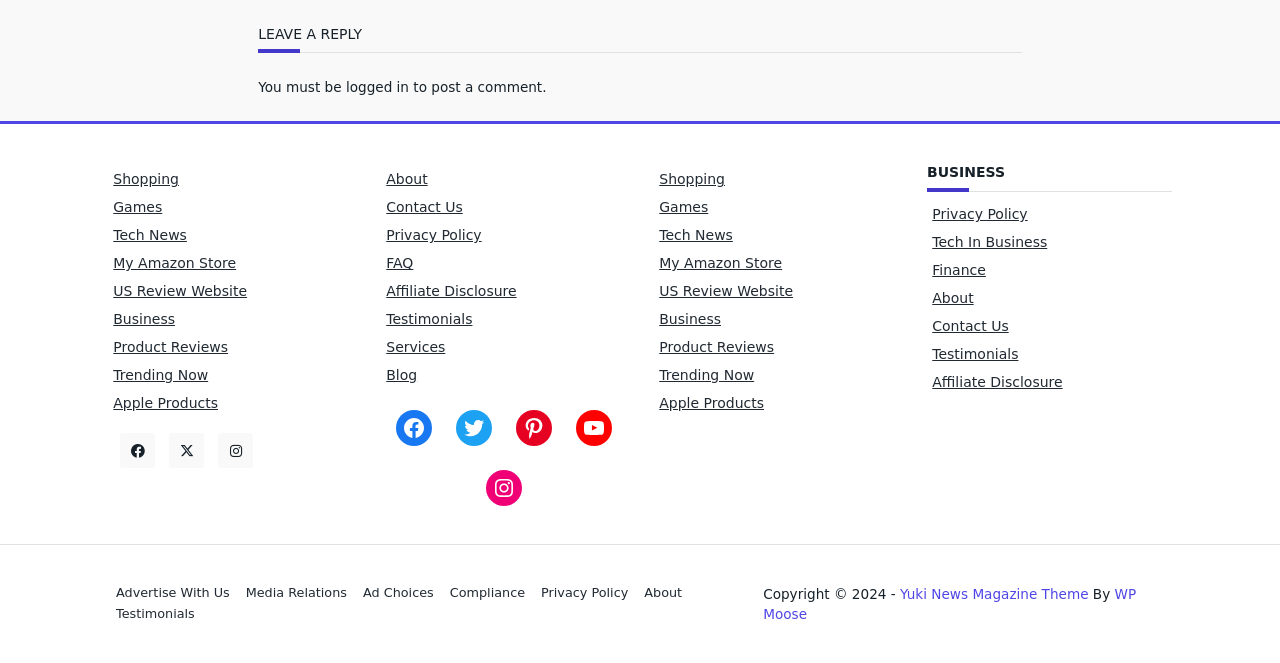Please determine the bounding box coordinates for the element with the description: "Affiliate Disclosure".

[0.728, 0.565, 0.83, 0.589]